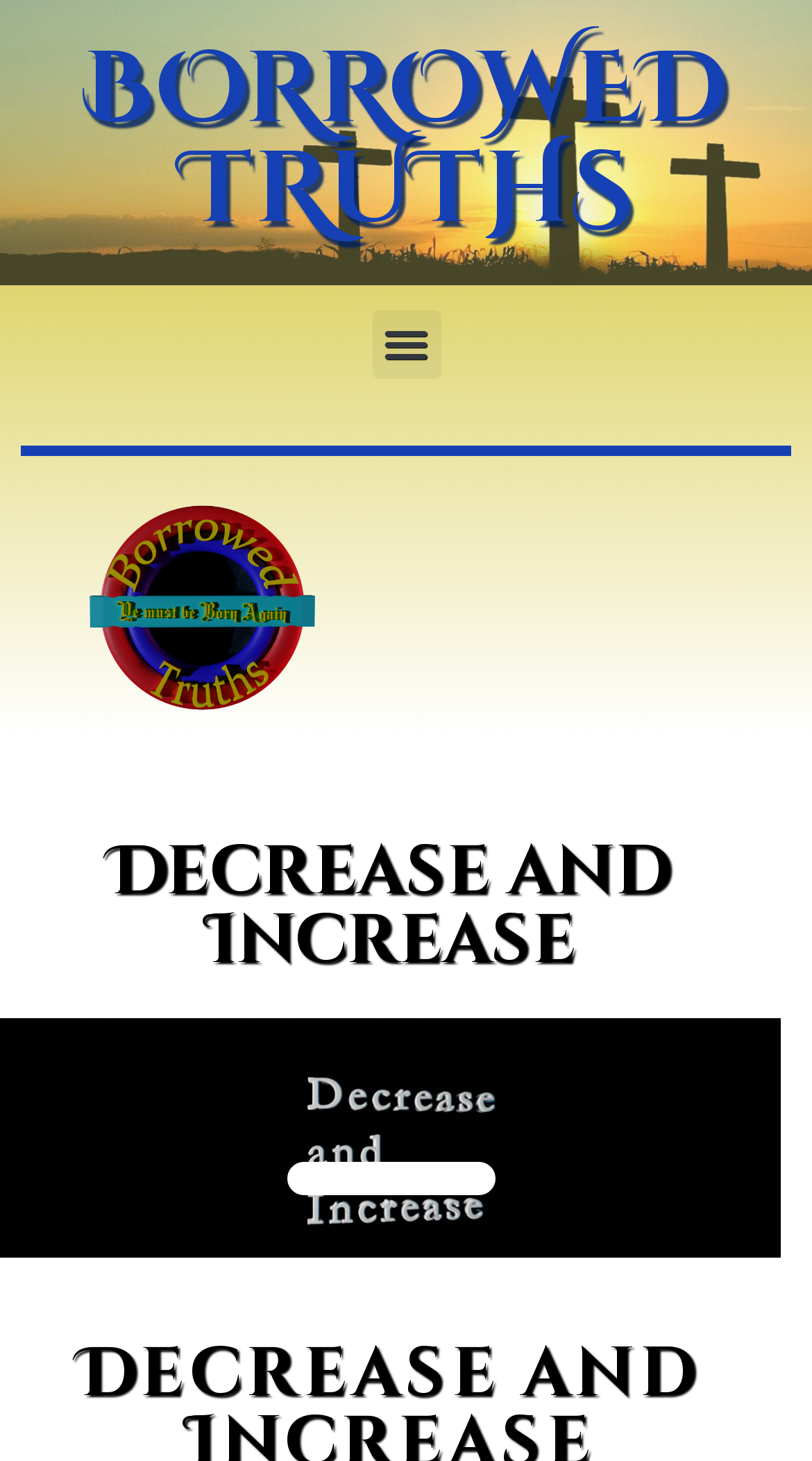Provide a thorough description of the webpage's content and layout.

The webpage is titled "Decrease and Increase – Borrowed Truths" and features a prominent heading "BORROWED TRUTHS" at the top. Below the heading, there is a button labeled "Menu Toggle" on the right side. 

On the left side, there is a large image labeled "image 3" that takes up most of the width. Below this image, there is a heading "Decrease and Increase" followed by another image with the same label. 

On the right side, there is a smaller image labeled "Picture of Borrowed Truths" positioned near the bottom.